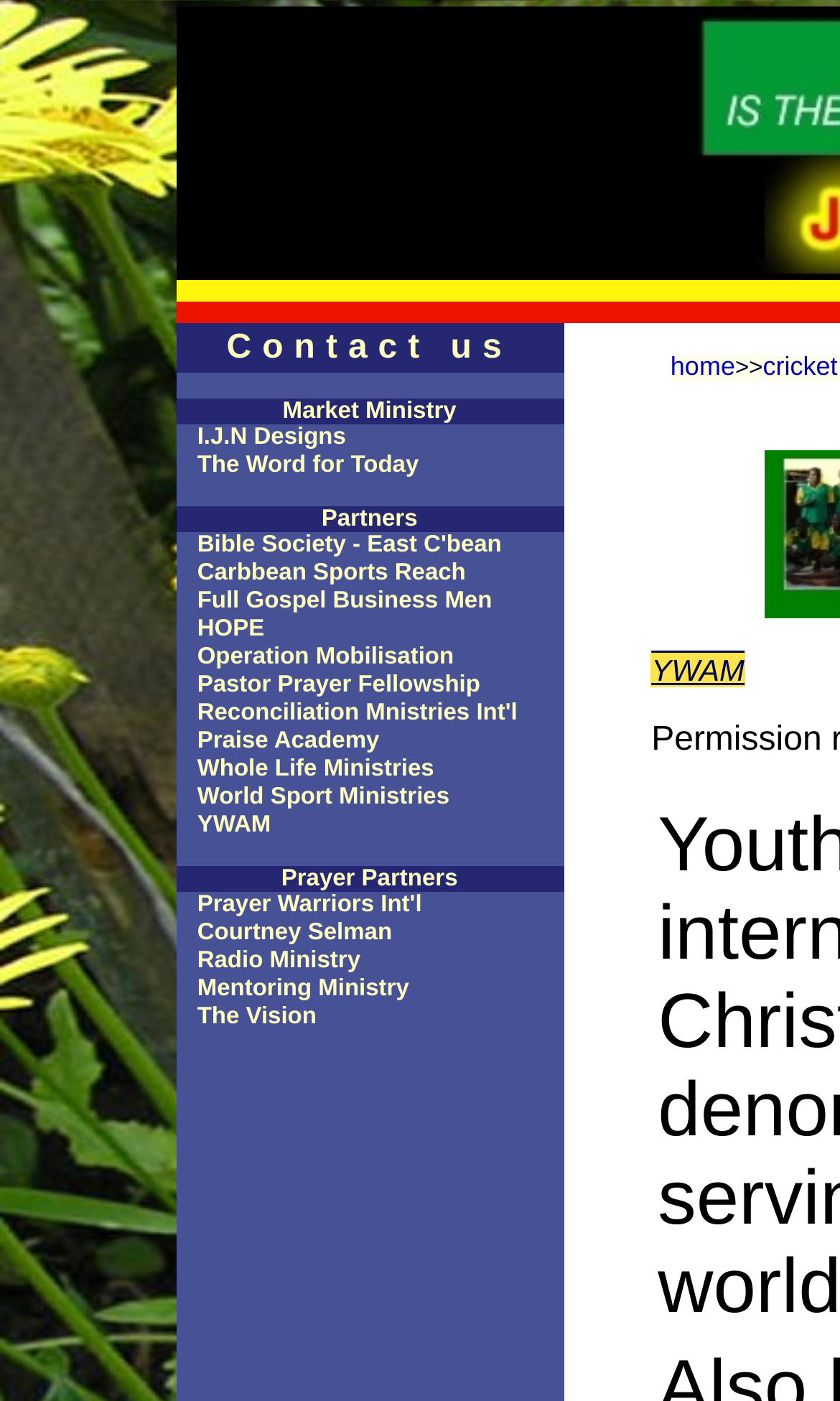Determine the bounding box coordinates for the clickable element required to fulfill the instruction: "Learn about Bible Society - East C'bean". Provide the coordinates as four float numbers between 0 and 1, i.e., [left, top, right, bottom].

[0.209, 0.38, 0.671, 0.398]